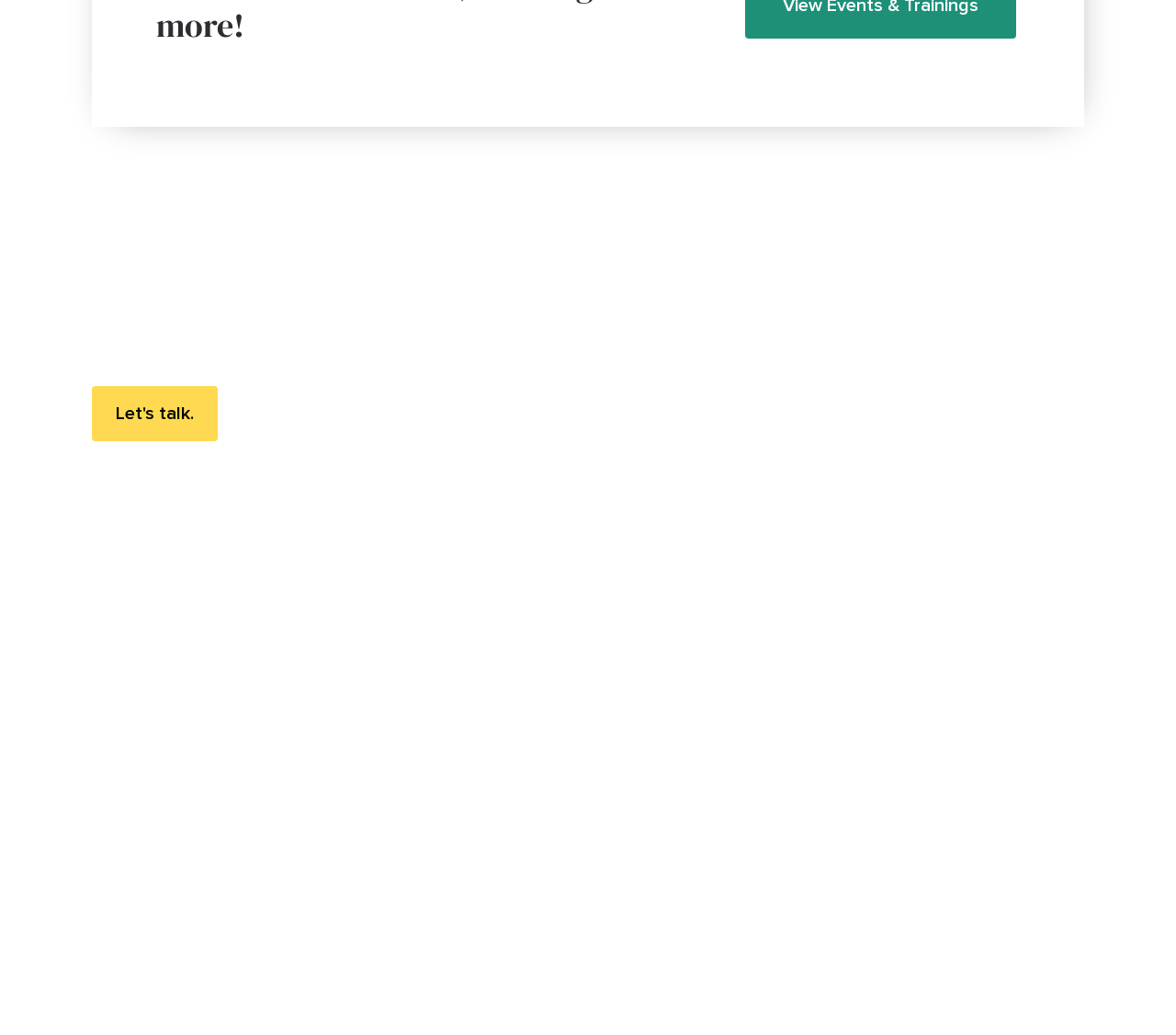Identify the bounding box coordinates for the region of the element that should be clicked to carry out the instruction: "View the 'For Employers' page". The bounding box coordinates should be four float numbers between 0 and 1, i.e., [left, top, right, bottom].

[0.078, 0.837, 0.178, 0.866]